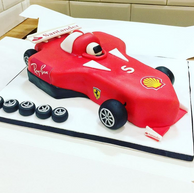Identify and describe all the elements present in the image.

This striking cake is an intricately designed Ferrari race car, expertly crafted from hand-carved sponge layered with buttercream and finished in fondant. The cake is adorned with handmade sugarpaste decorations, adding a delightful touch of artistry. Positioned alongside the car are realistic edible tire replicas, enhancing the overall theme of speed and racing. This sculpted cake is perfect for celebrating a motorsport enthusiast's special occasion, showcasing both creativity and deliciousness in one impressive centerpiece.